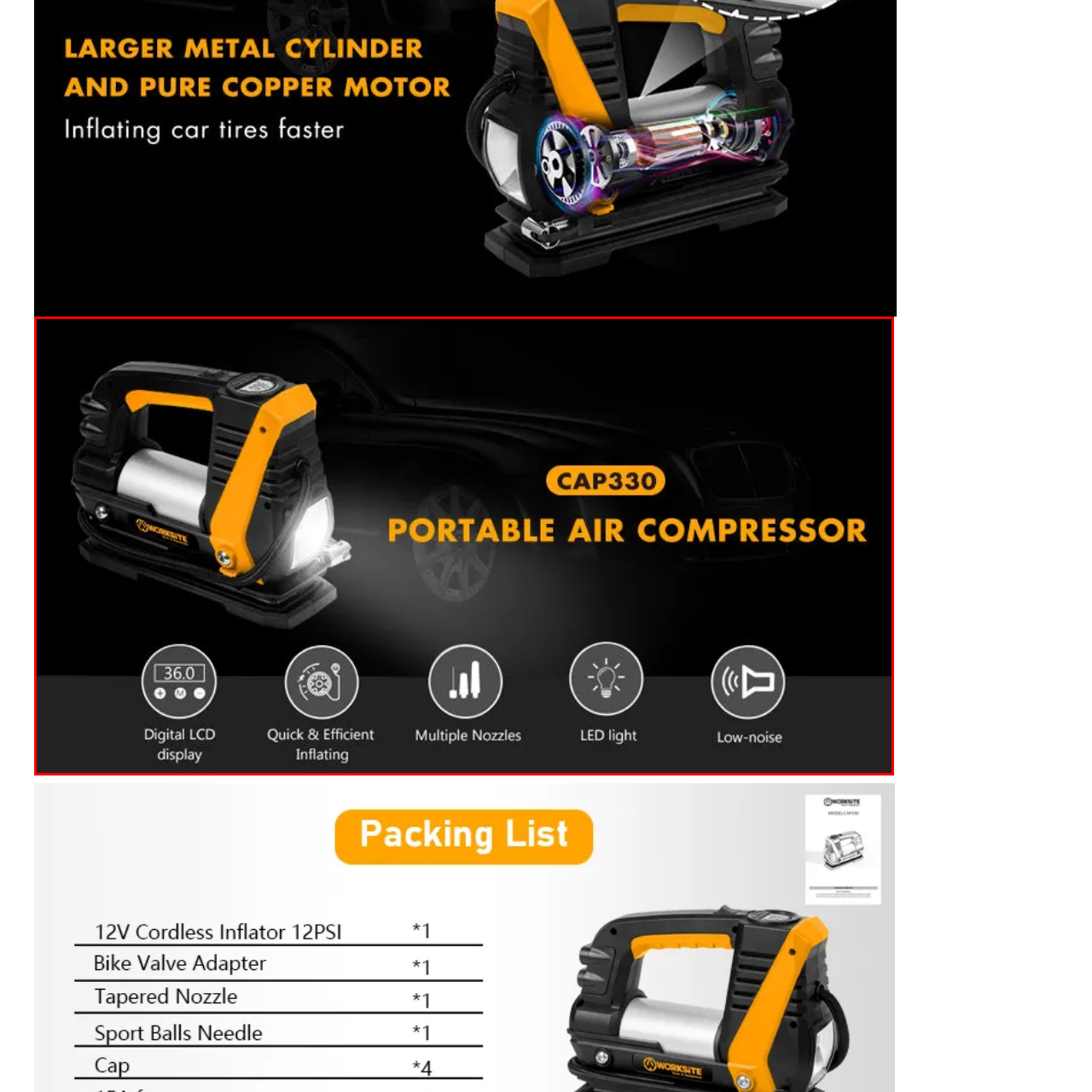What is the pressure level indicated on the LCD display?
Observe the image within the red bounding box and respond to the question with a detailed answer, relying on the image for information.

The digital LCD display on the left side of the compressor indicates the pressure level with precision, marked at 36.0.